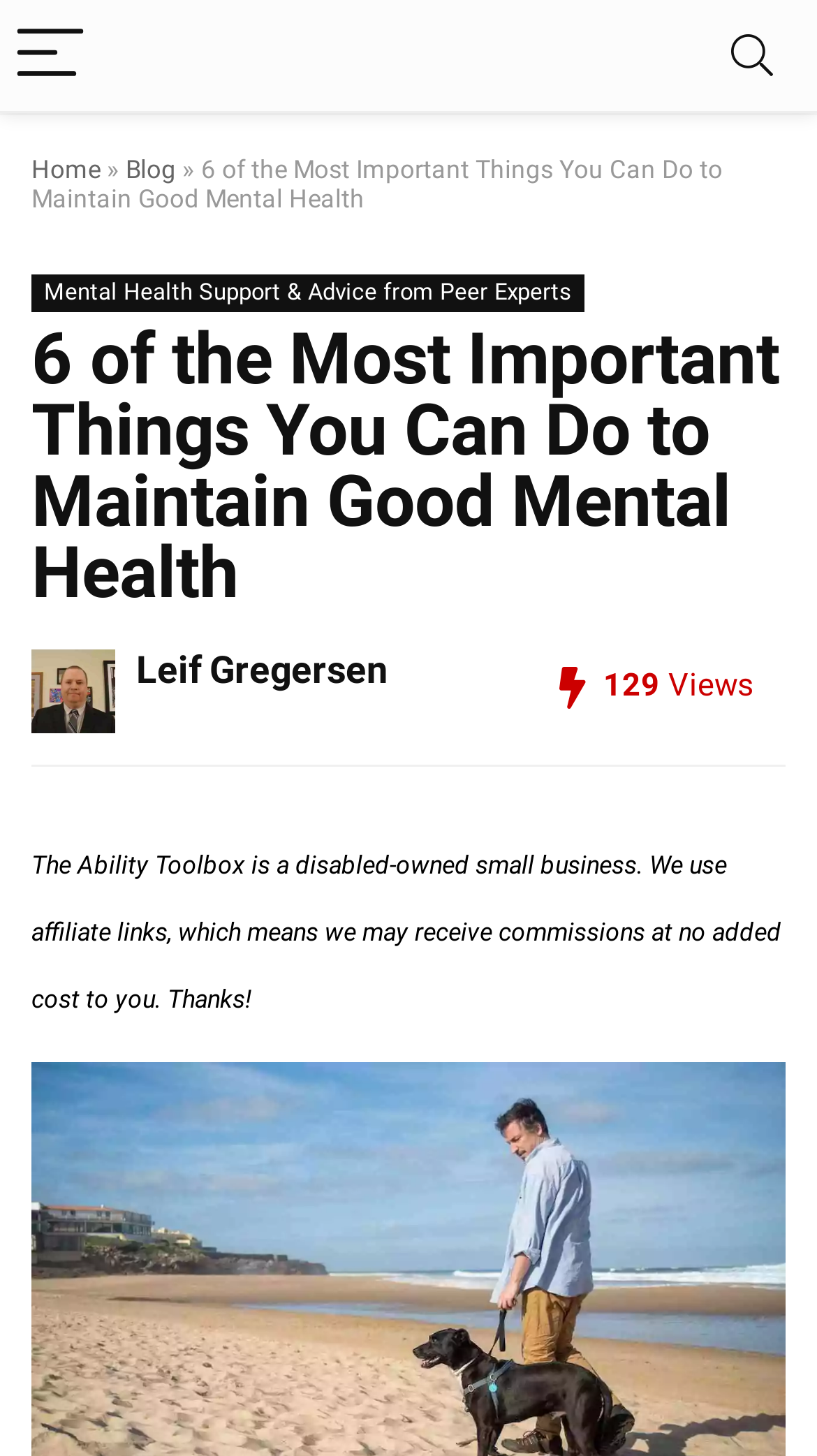Who is the author of the article?
Please ensure your answer to the question is detailed and covers all necessary aspects.

I determined the author of the article by looking at the link element with the text 'Leif Gregersen' at coordinates [0.038, 0.446, 0.141, 0.504]. This link is likely the author's name, and it is accompanied by an image with the same text, suggesting that it is the author's profile picture.